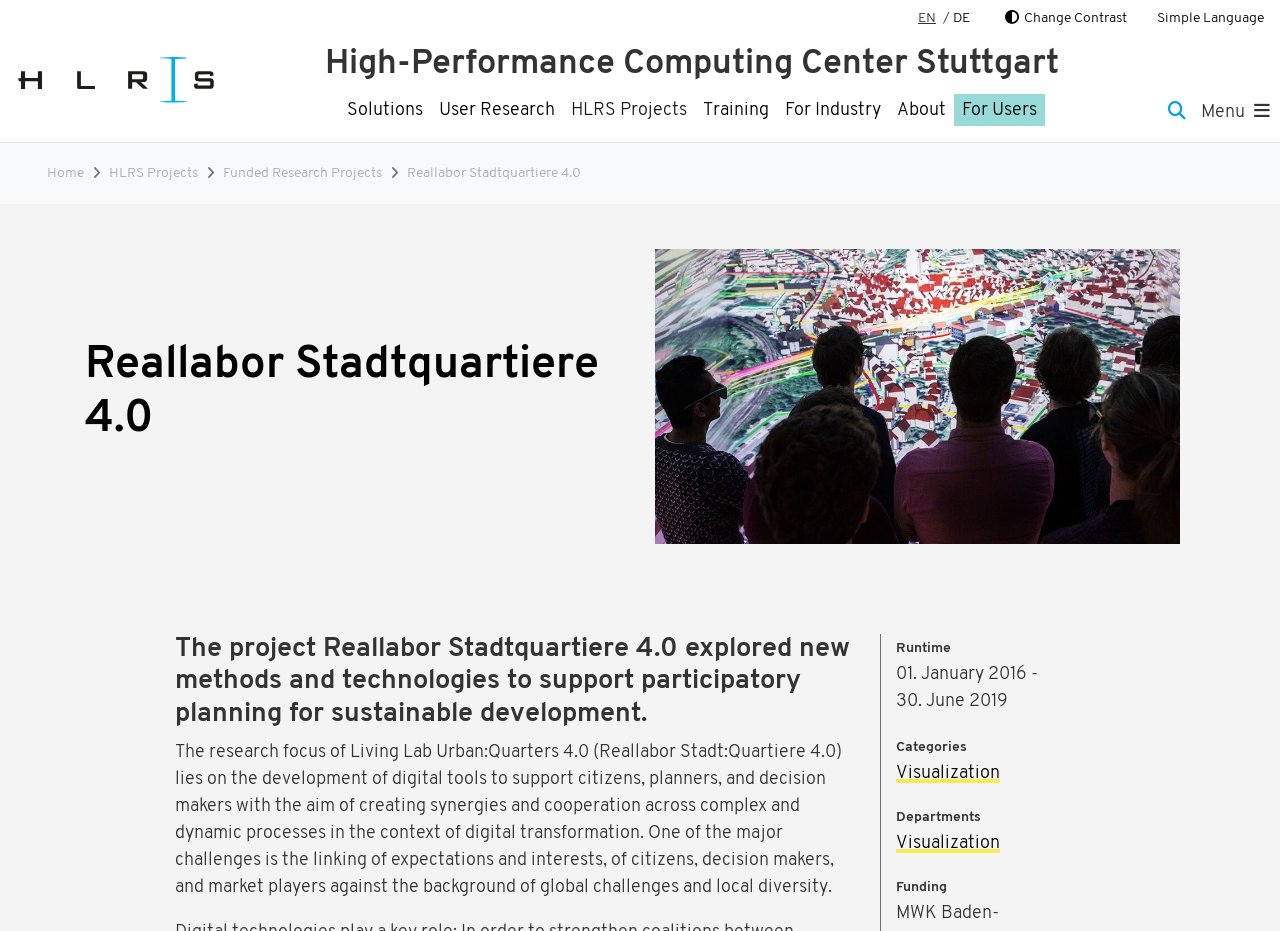Determine the bounding box coordinates for the element that should be clicked to follow this instruction: "Explore the Reallabor Stadtquartiere 4.0 project". The coordinates should be given as four float numbers between 0 and 1, in the format [left, top, right, bottom].

[0.318, 0.175, 0.454, 0.198]